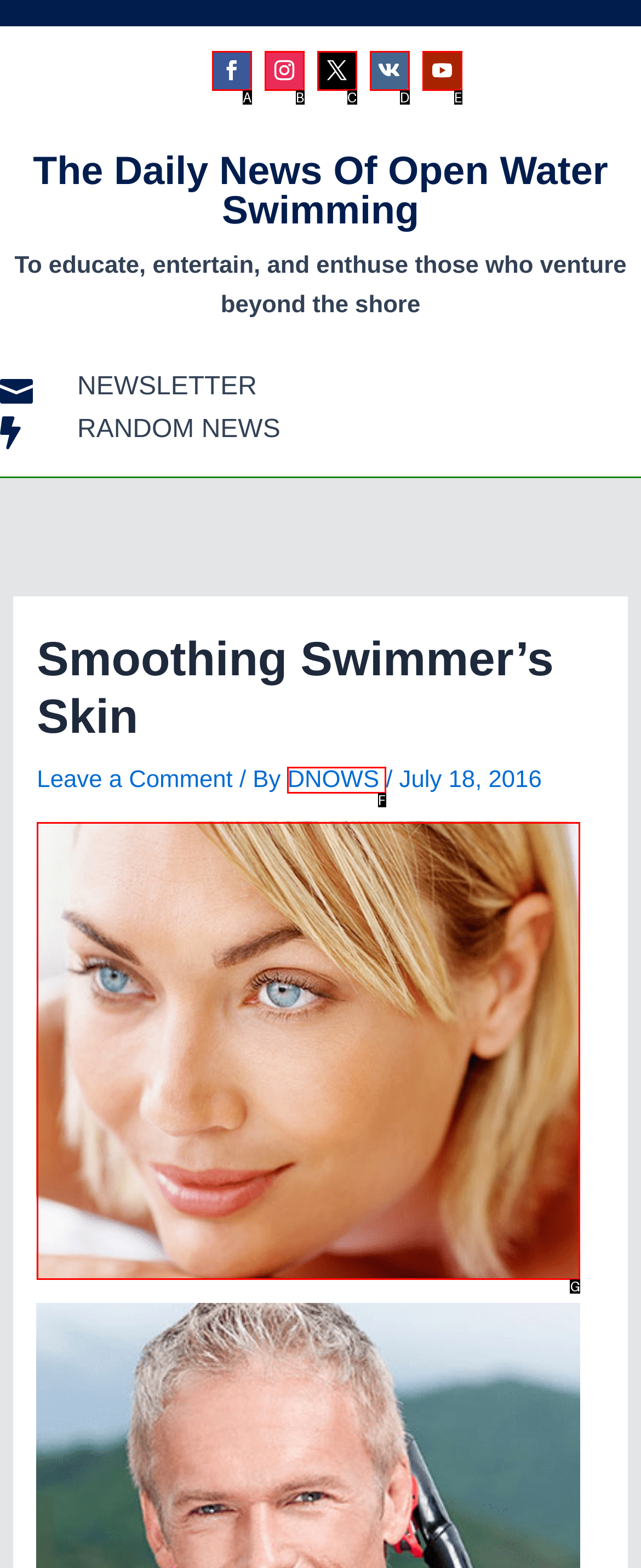Identify which HTML element matches the description: Follow. Answer with the correct option's letter.

A